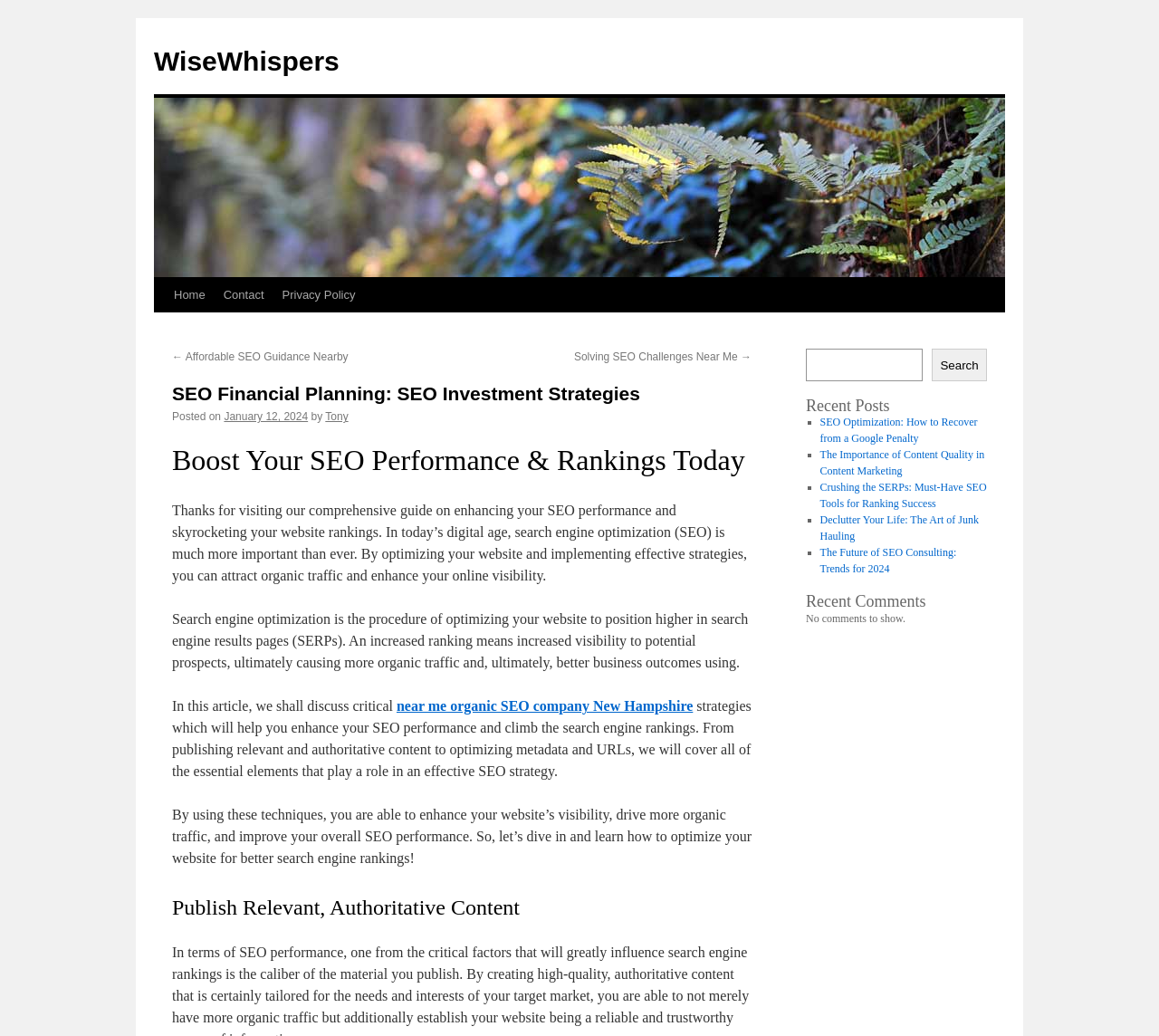Provide the bounding box coordinates of the HTML element described as: "Search". The bounding box coordinates should be four float numbers between 0 and 1, i.e., [left, top, right, bottom].

[0.804, 0.337, 0.852, 0.368]